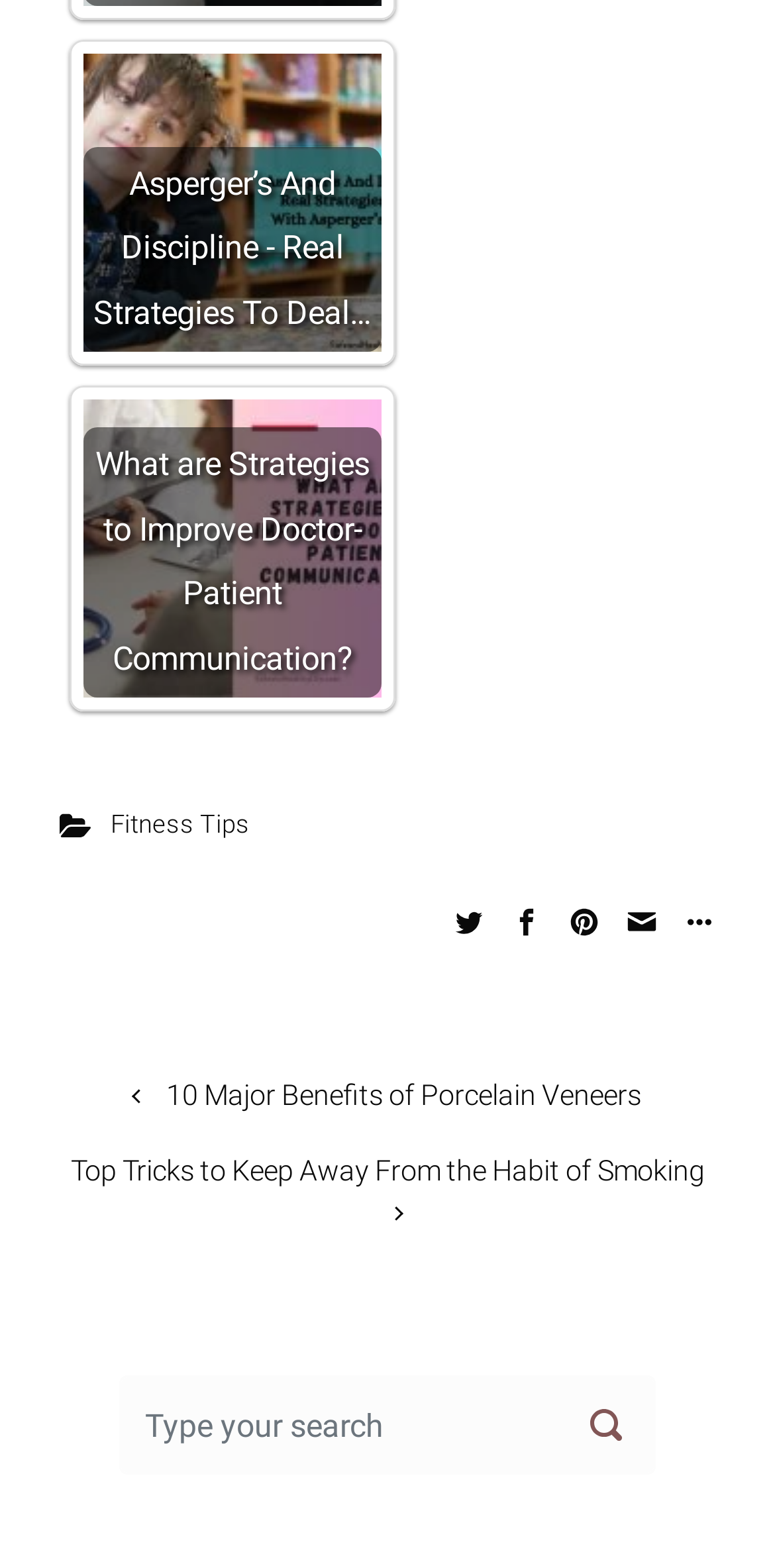Please indicate the bounding box coordinates of the element's region to be clicked to achieve the instruction: "Enter text in the search box". Provide the coordinates as four float numbers between 0 and 1, i.e., [left, top, right, bottom].

[0.154, 0.877, 0.846, 0.941]